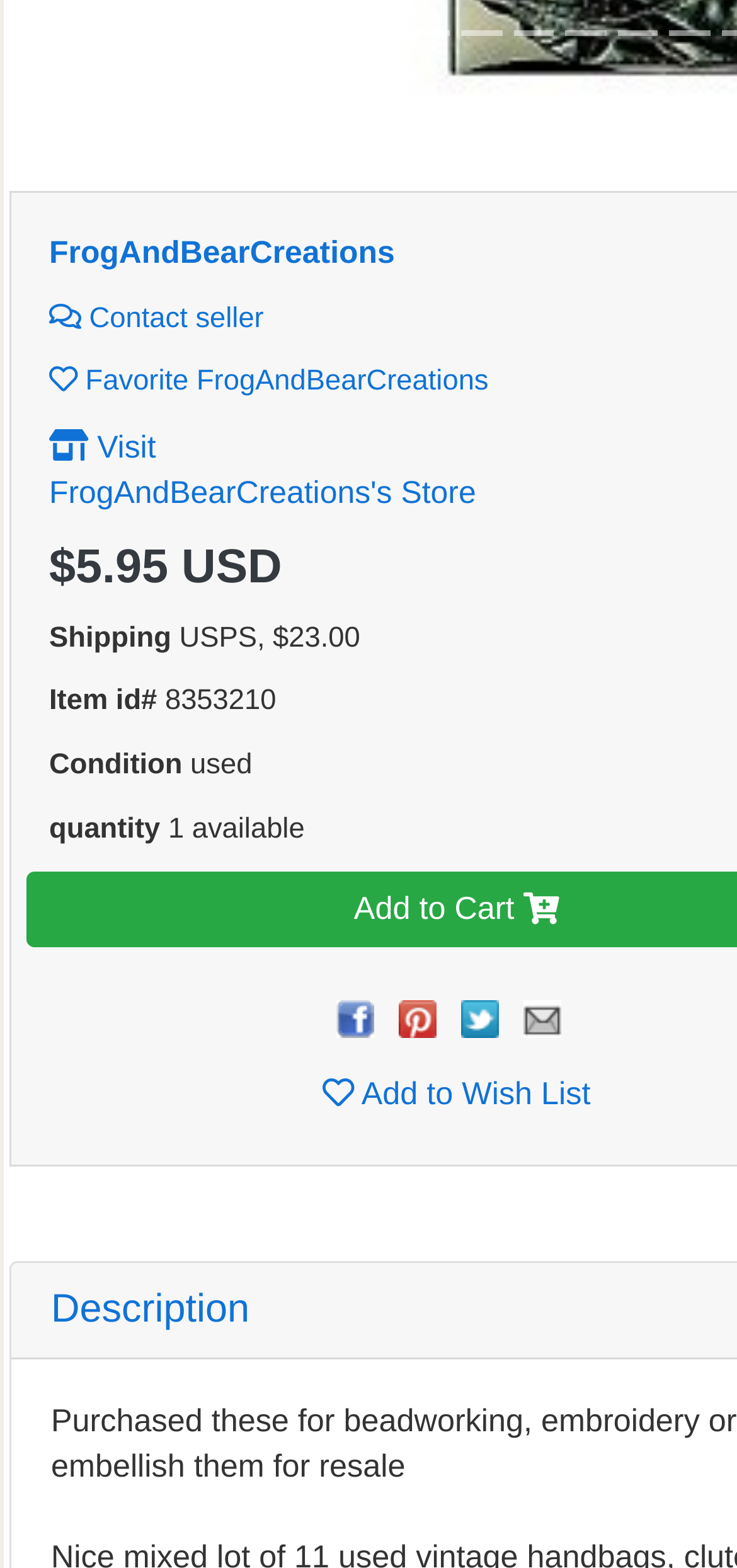What is the shipping method?
Kindly offer a comprehensive and detailed response to the question.

The shipping method is mentioned in the static text element with the text 'USPS, $23.00', which is located below the price heading.